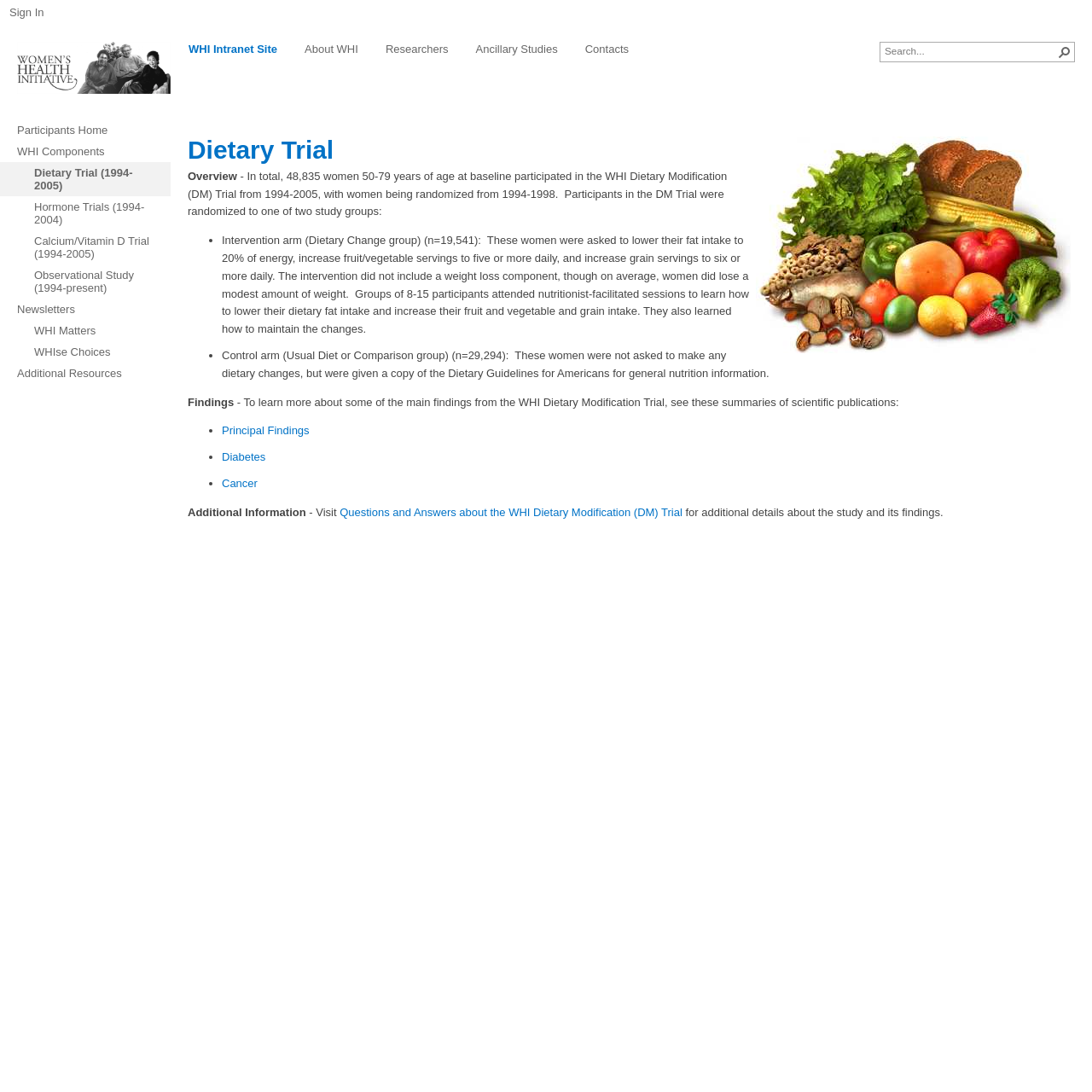Please identify the bounding box coordinates of the element that needs to be clicked to execute the following command: "Sign in". Provide the bounding box using four float numbers between 0 and 1, formatted as [left, top, right, bottom].

[0.0, 0.0, 0.046, 0.023]